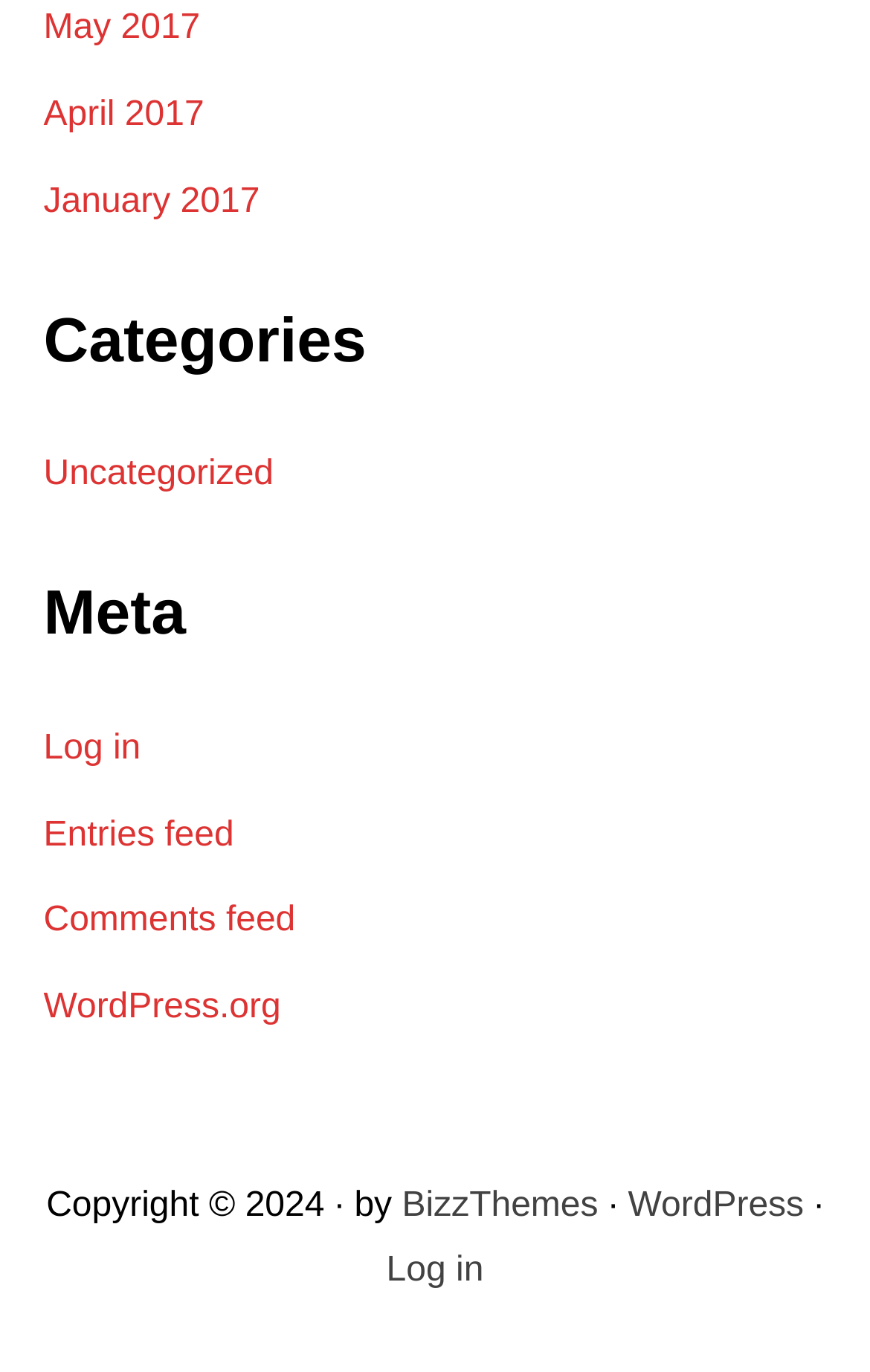Locate the bounding box coordinates of the clickable region necessary to complete the following instruction: "Check the copyright information". Provide the coordinates in the format of four float numbers between 0 and 1, i.e., [left, top, right, bottom].

[0.053, 0.865, 0.462, 0.893]